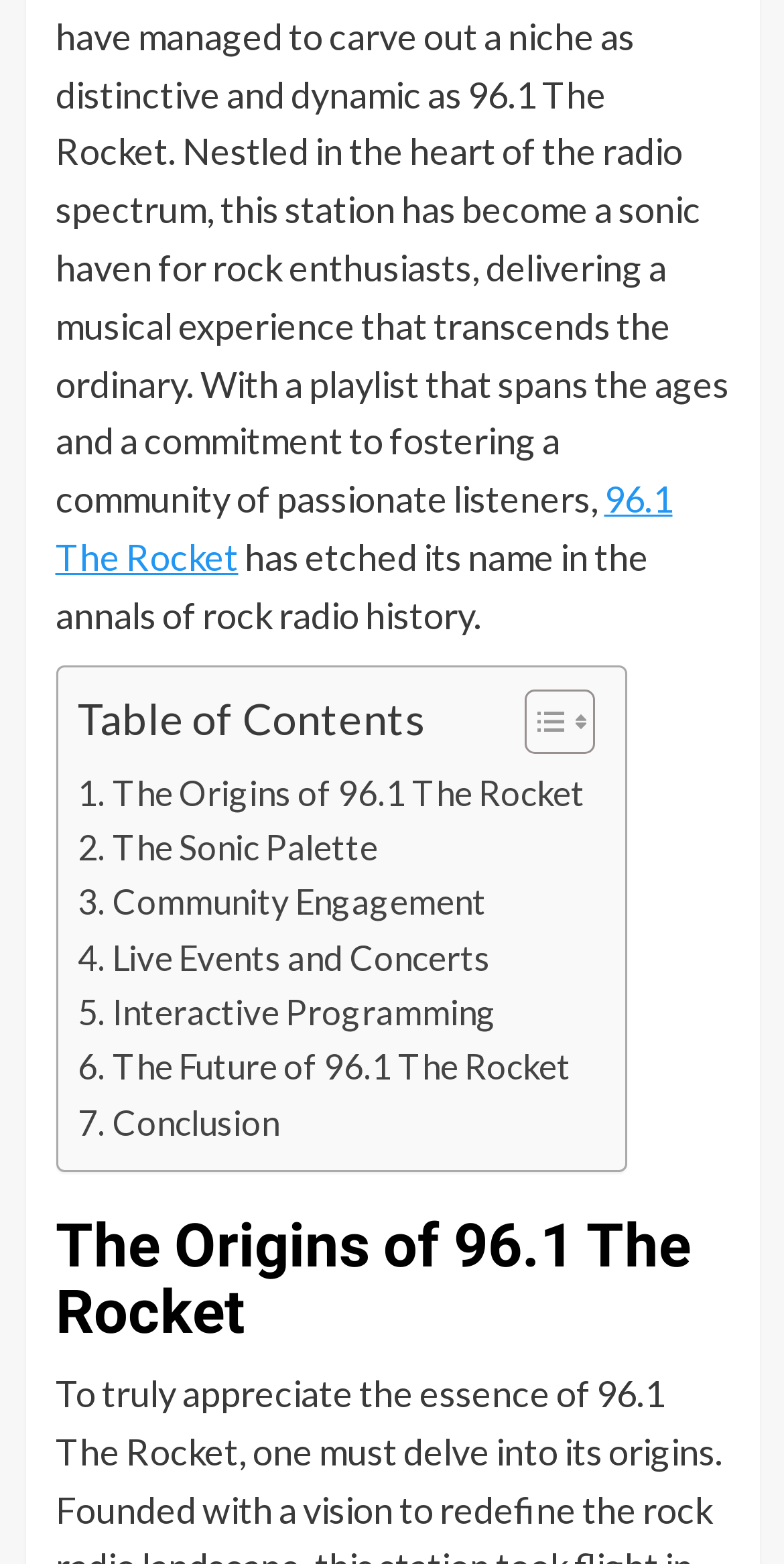Please analyze the image and provide a thorough answer to the question:
What is the purpose of the toggle button?

The toggle button is located next to the 'Table of Contents' heading and has two images, suggesting that it can be toggled on and off. Its purpose is likely to show or hide the table of contents, allowing users to easily navigate the webpage.